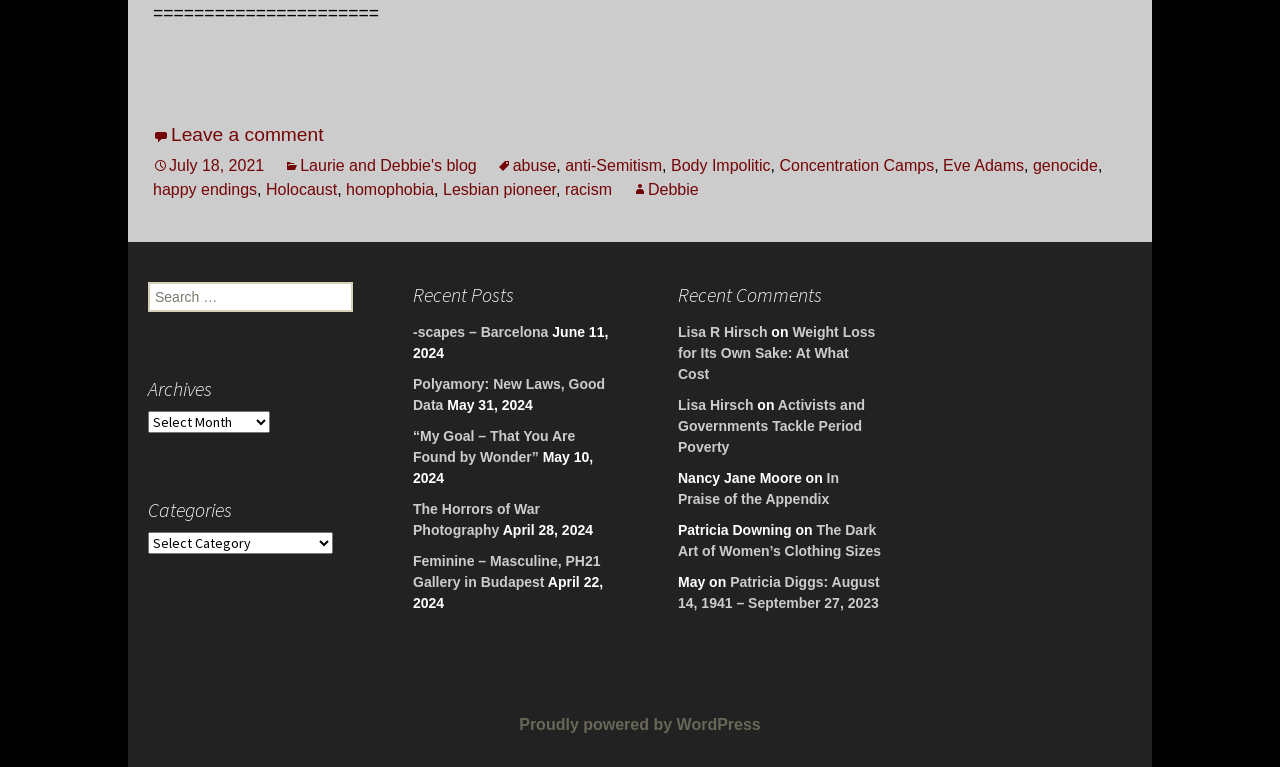Give a one-word or phrase response to the following question: How many recent posts are listed?

7